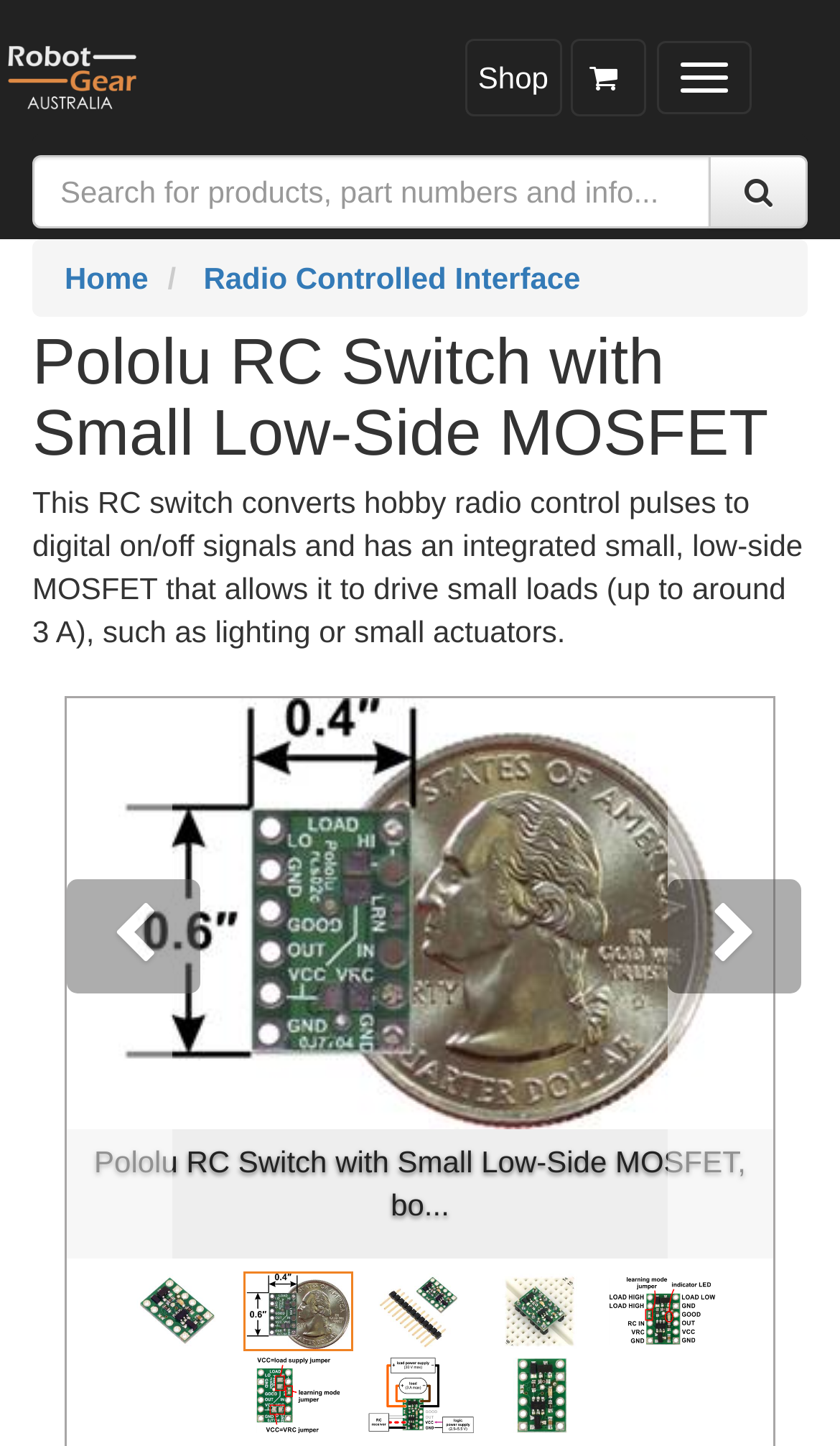Show the bounding box coordinates of the region that should be clicked to follow the instruction: "Go to Home."

[0.077, 0.18, 0.177, 0.204]